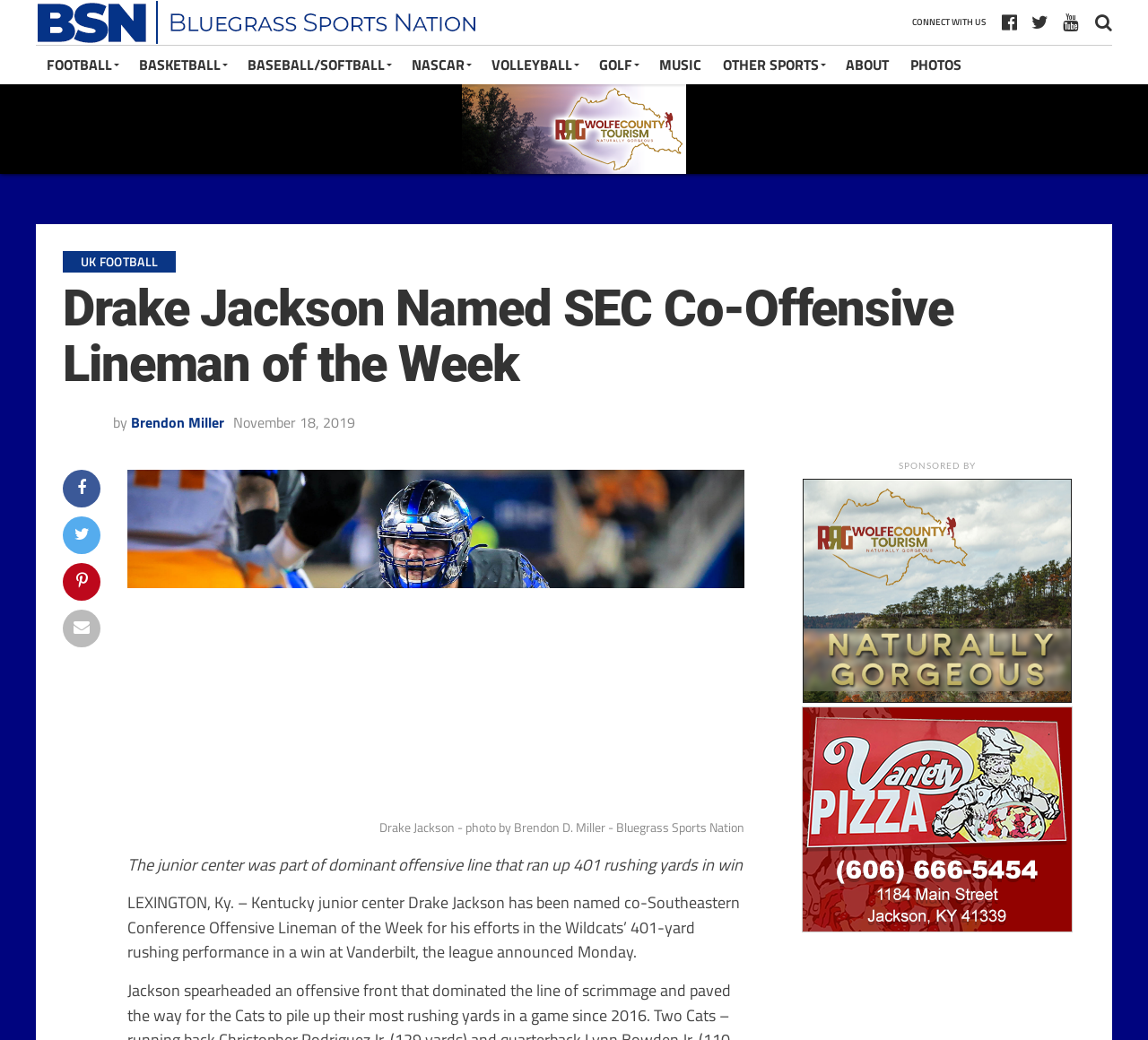What is the name of the website?
Using the visual information, respond with a single word or phrase.

Bluegrass Sports Nation